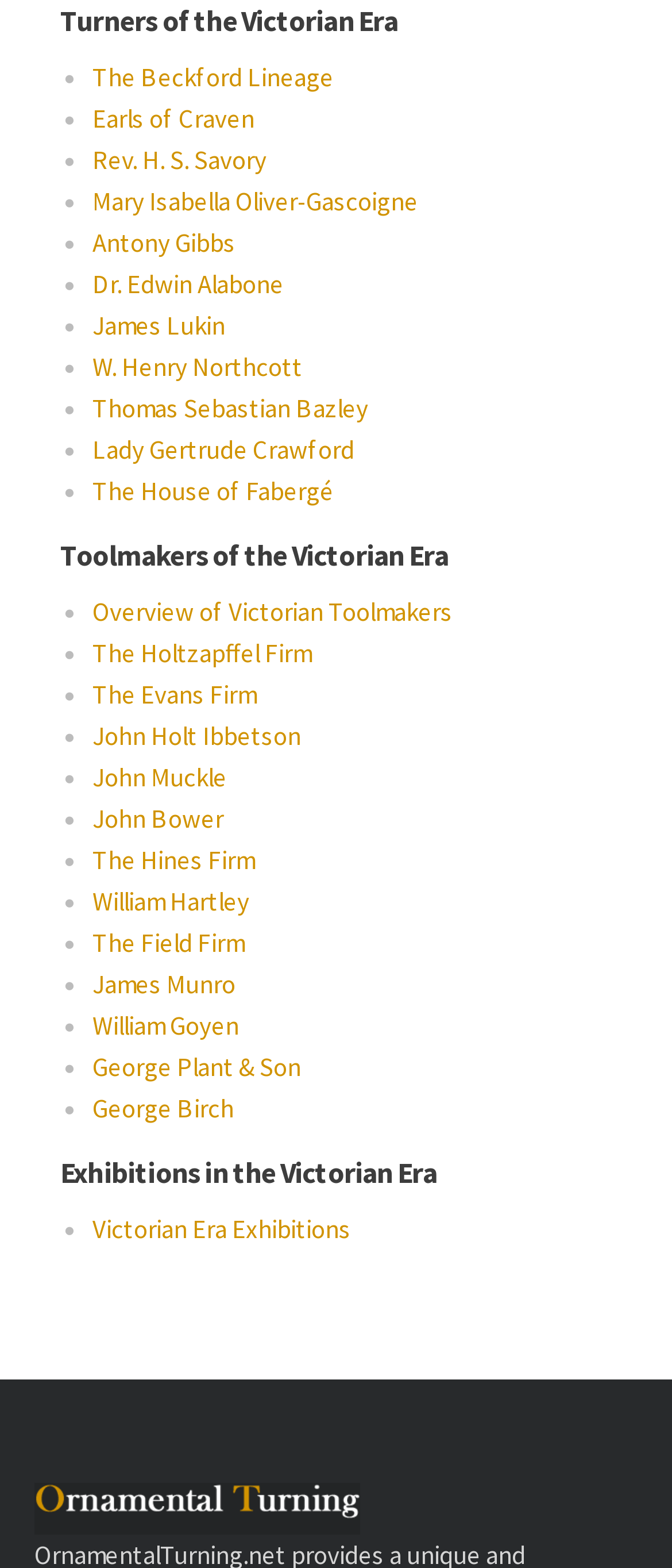How many headings are on this webpage?
Using the image as a reference, answer with just one word or a short phrase.

3